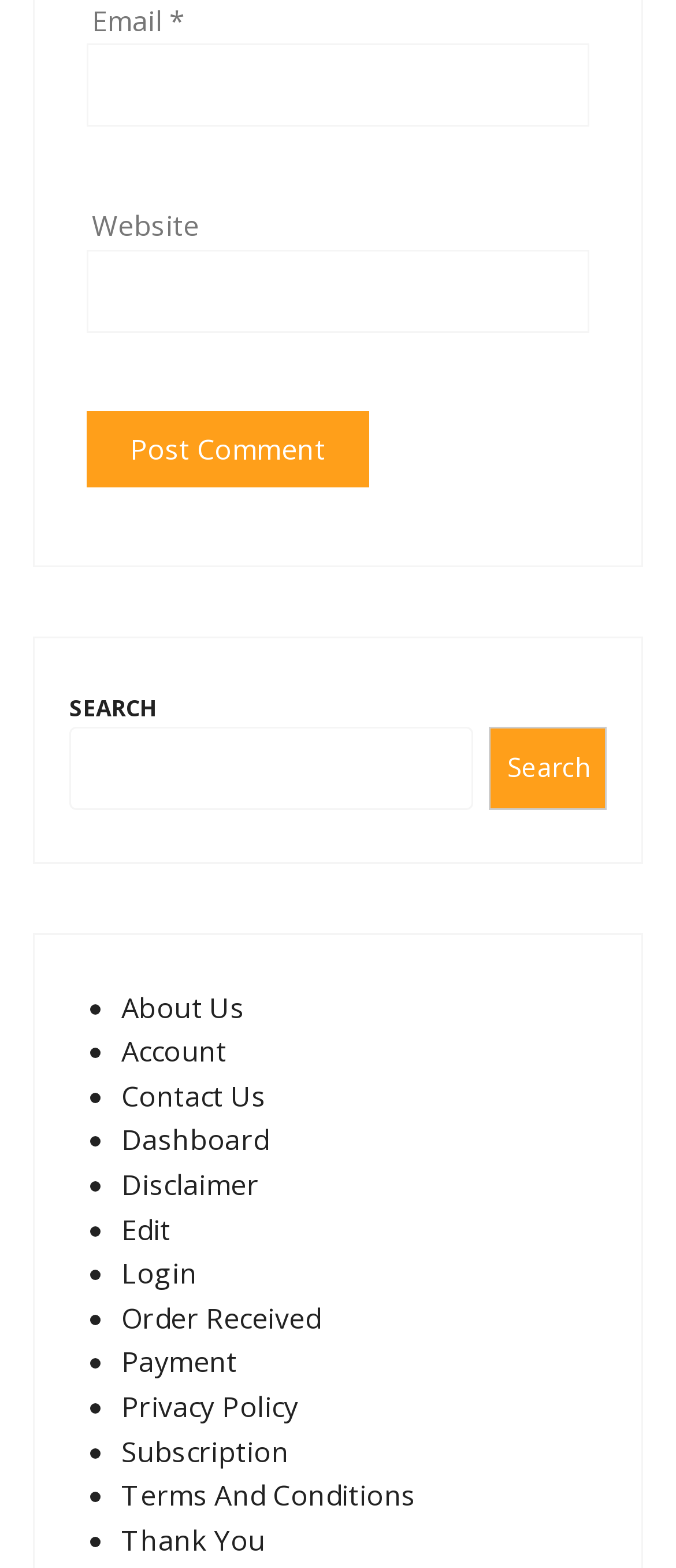Please determine the bounding box coordinates of the clickable area required to carry out the following instruction: "Visit the About Us page". The coordinates must be four float numbers between 0 and 1, represented as [left, top, right, bottom].

[0.179, 0.63, 0.362, 0.654]